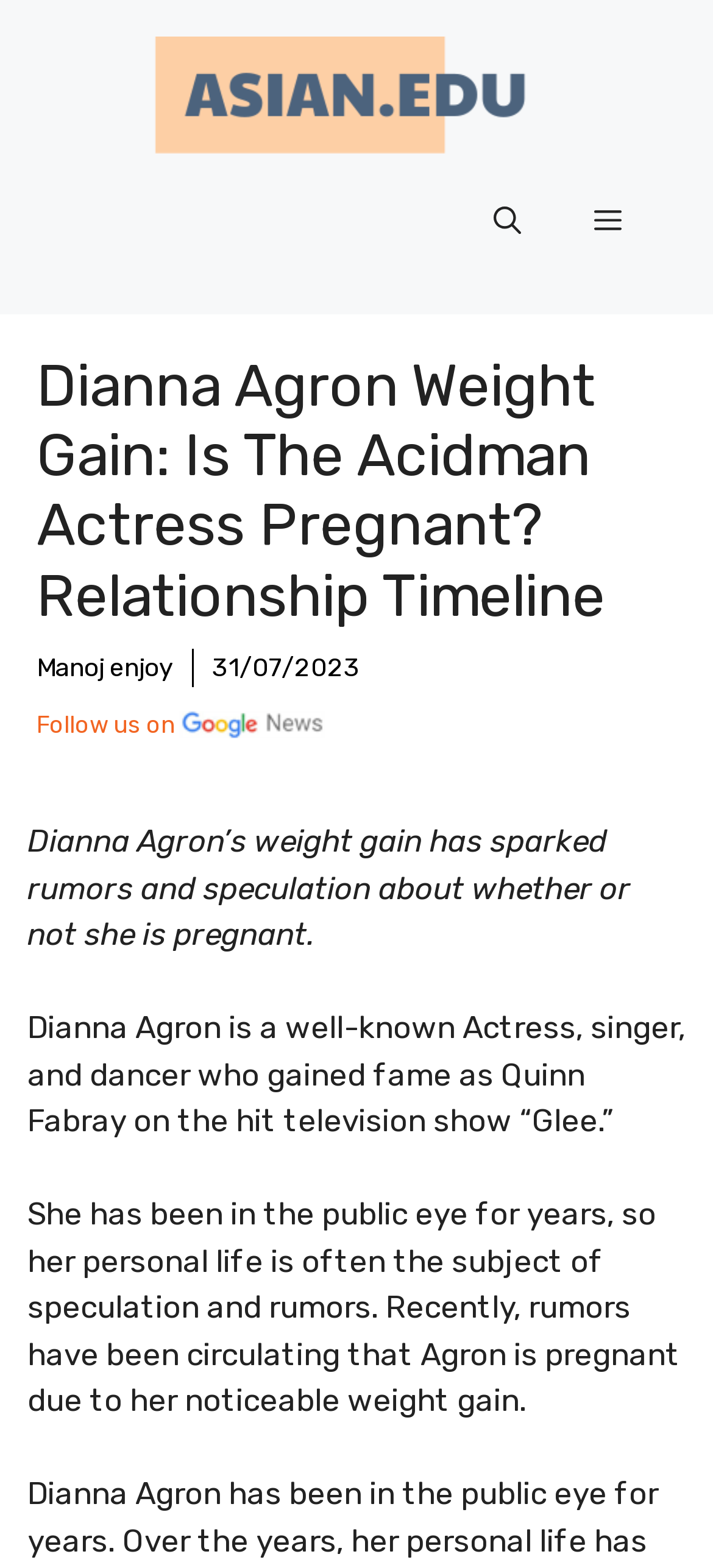Find the bounding box of the UI element described as follows: "aria-label="Open search"".

[0.641, 0.107, 0.782, 0.177]